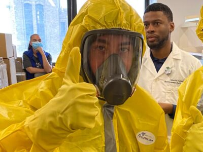Utilize the information from the image to answer the question in detail:
What is the purpose of the respirator mask?

The caption highlights the importance of safety in potentially hazardous environments, and the respirator mask is a key component of the hazmat suit, underscoring its role in ensuring safety.